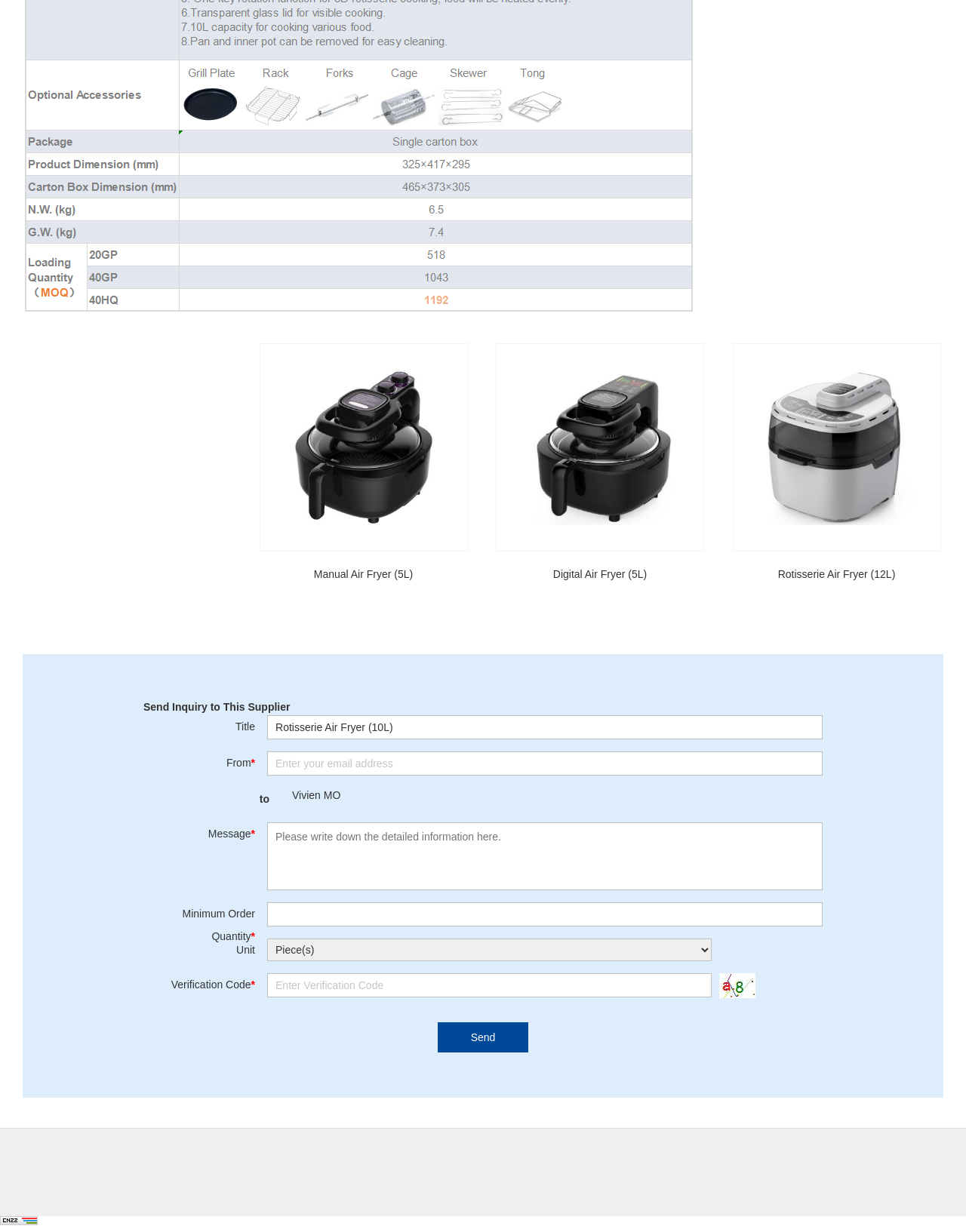Locate the UI element described by title="Digital Air Fryer (5L)" in the provided webpage screenshot. Return the bounding box coordinates in the format (top-left x, top-left y, bottom-right x, bottom-right y), ensuring all values are between 0 and 1.

[0.513, 0.279, 0.729, 0.448]